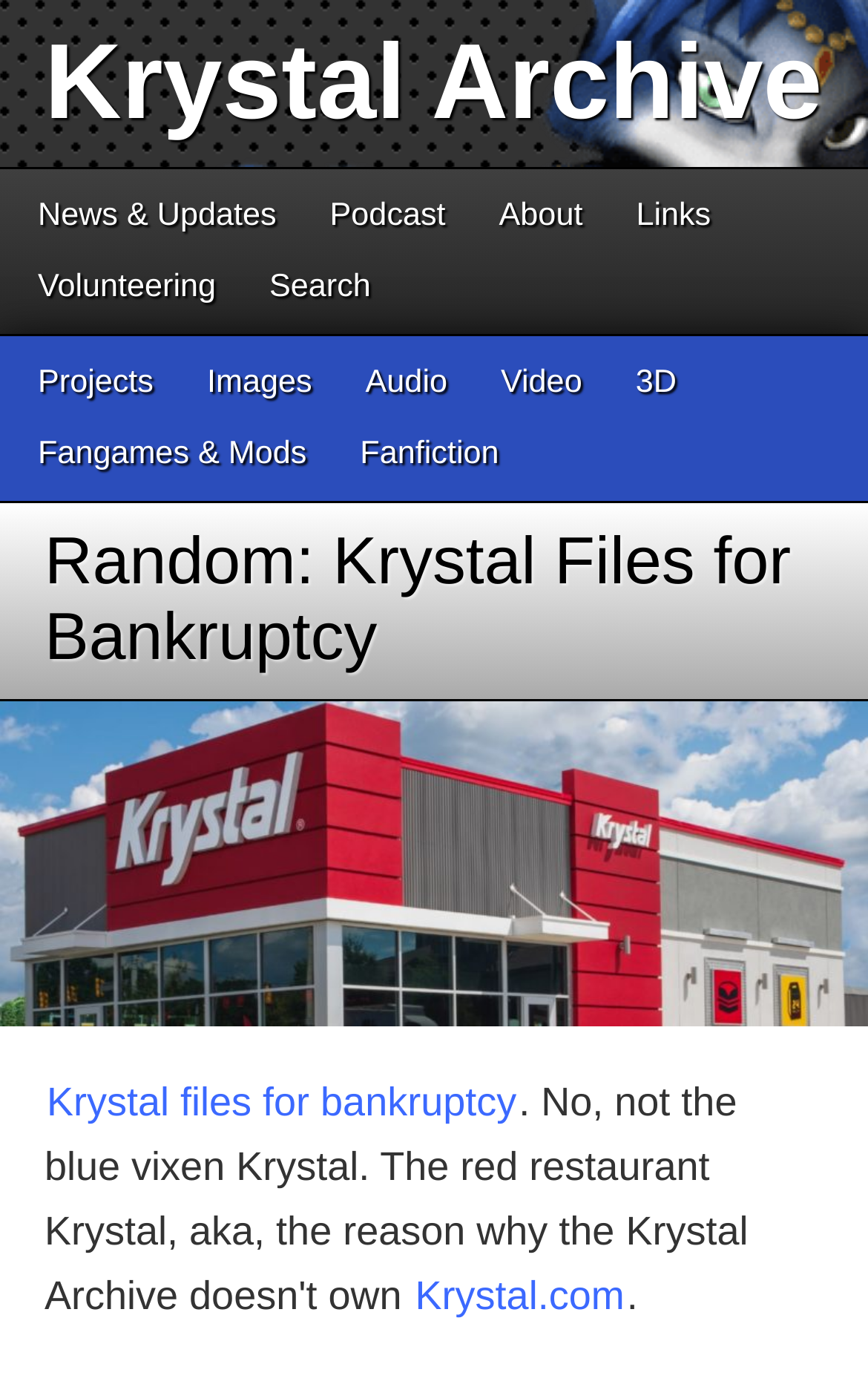How many links are there in the top navigation bar?
Analyze the screenshot and provide a detailed answer to the question.

I counted the number of links in the top navigation bar, which are 'News & Updates', 'Podcast', 'About', 'Links', 'Volunteering', 'Search', 'Projects', and 'Images'. There are 8 links in total.